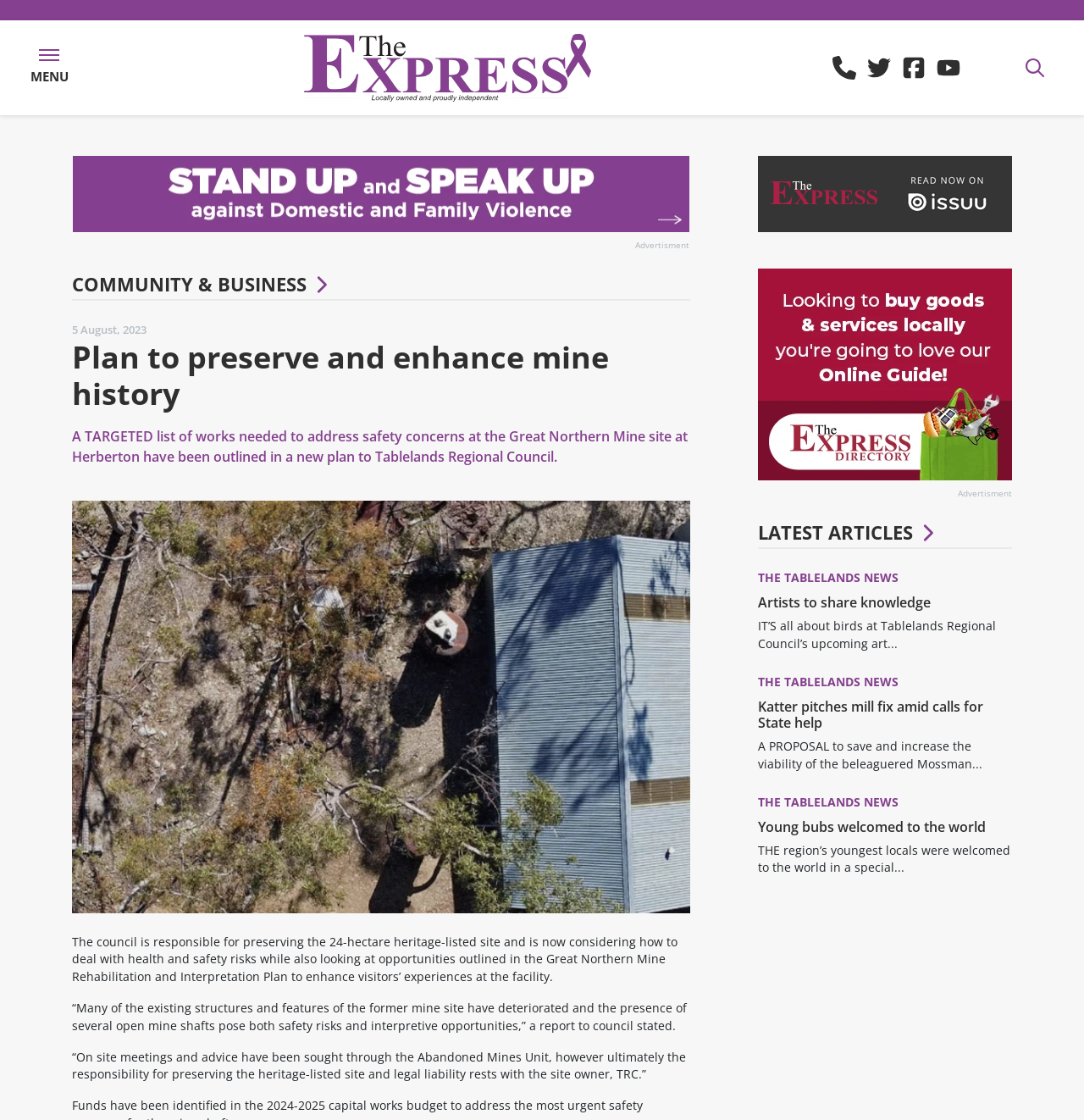Extract the main headline from the webpage and generate its text.

Plan to preserve and enhance mine history